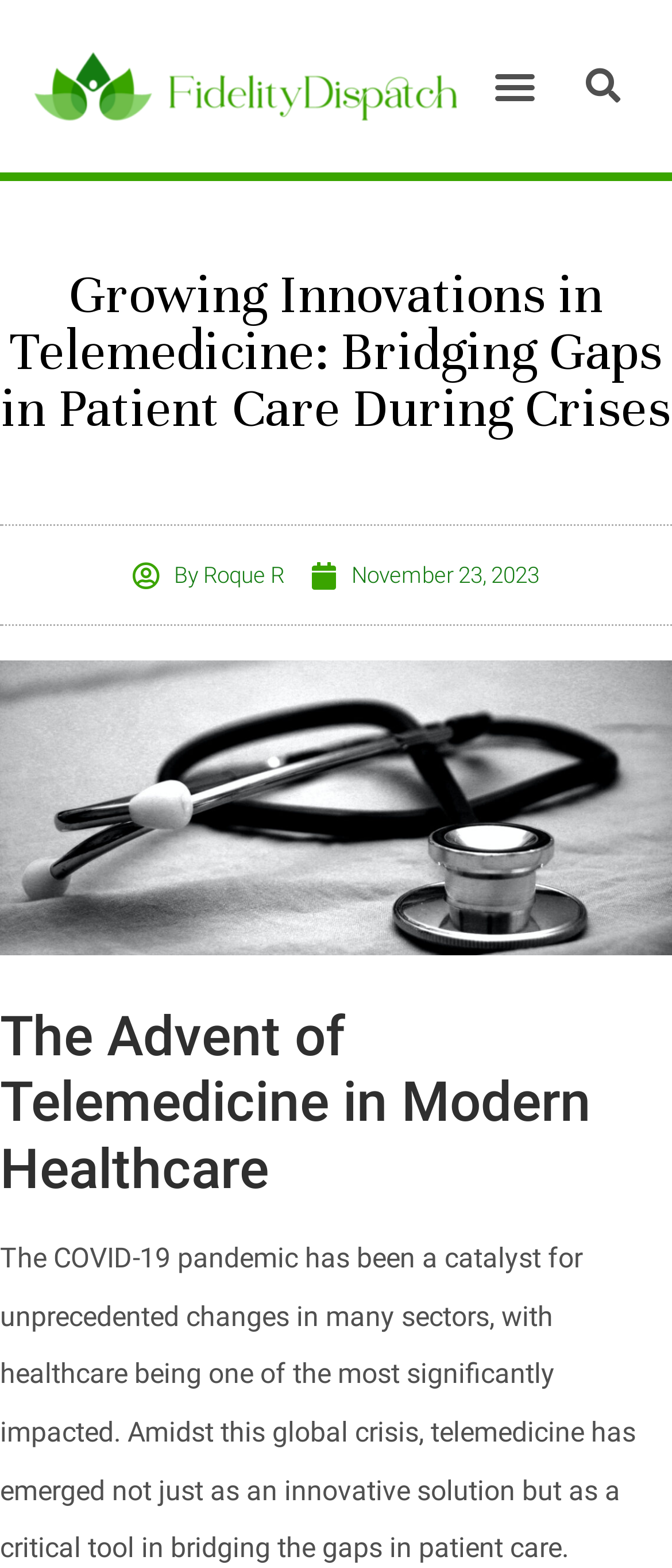What is the logo of the website?
Refer to the image and provide a one-word or short phrase answer.

Fidelity Dispatch Logo